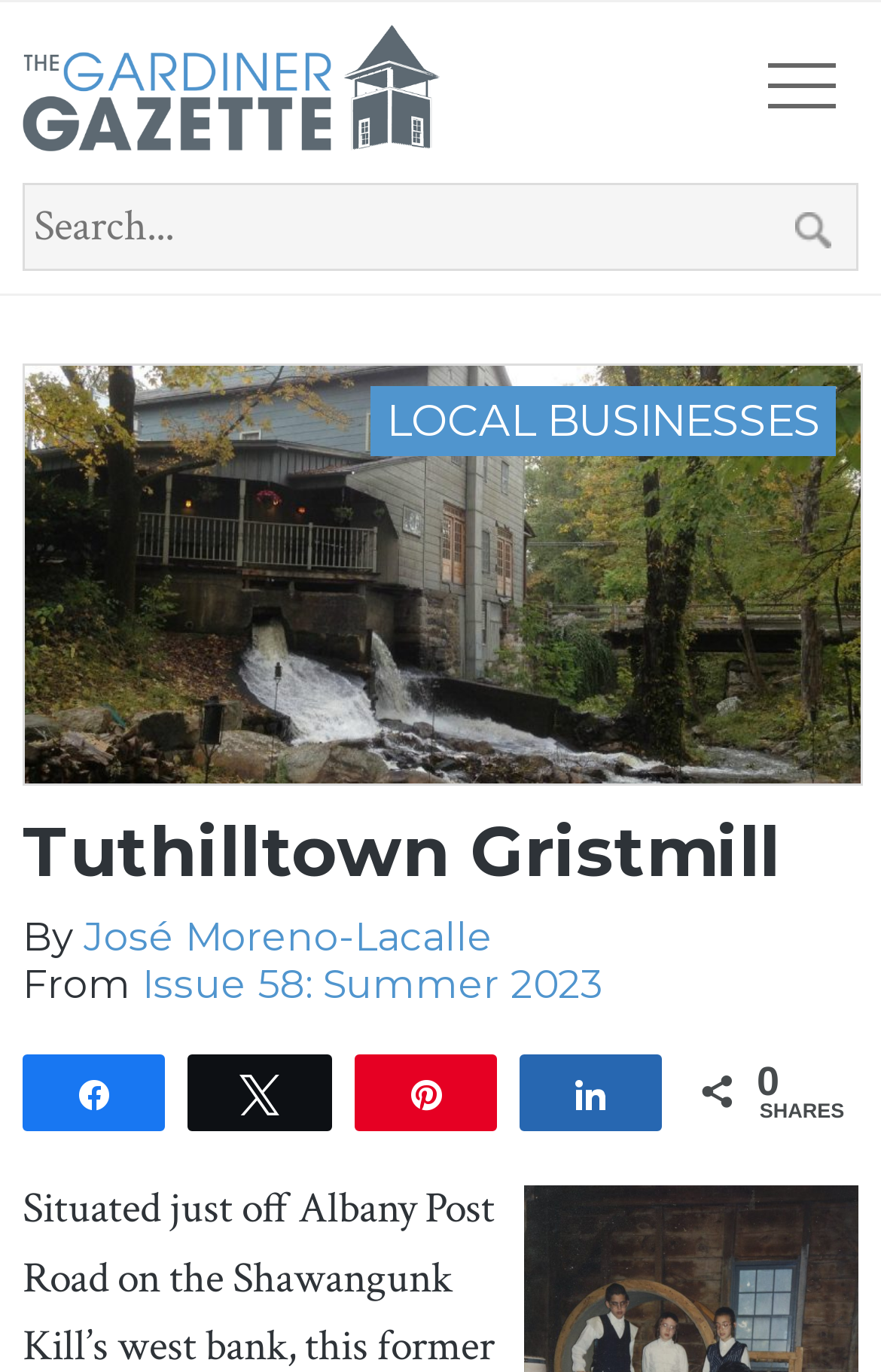Give a short answer to this question using one word or a phrase:
What is the season of the publication?

Summer 2023